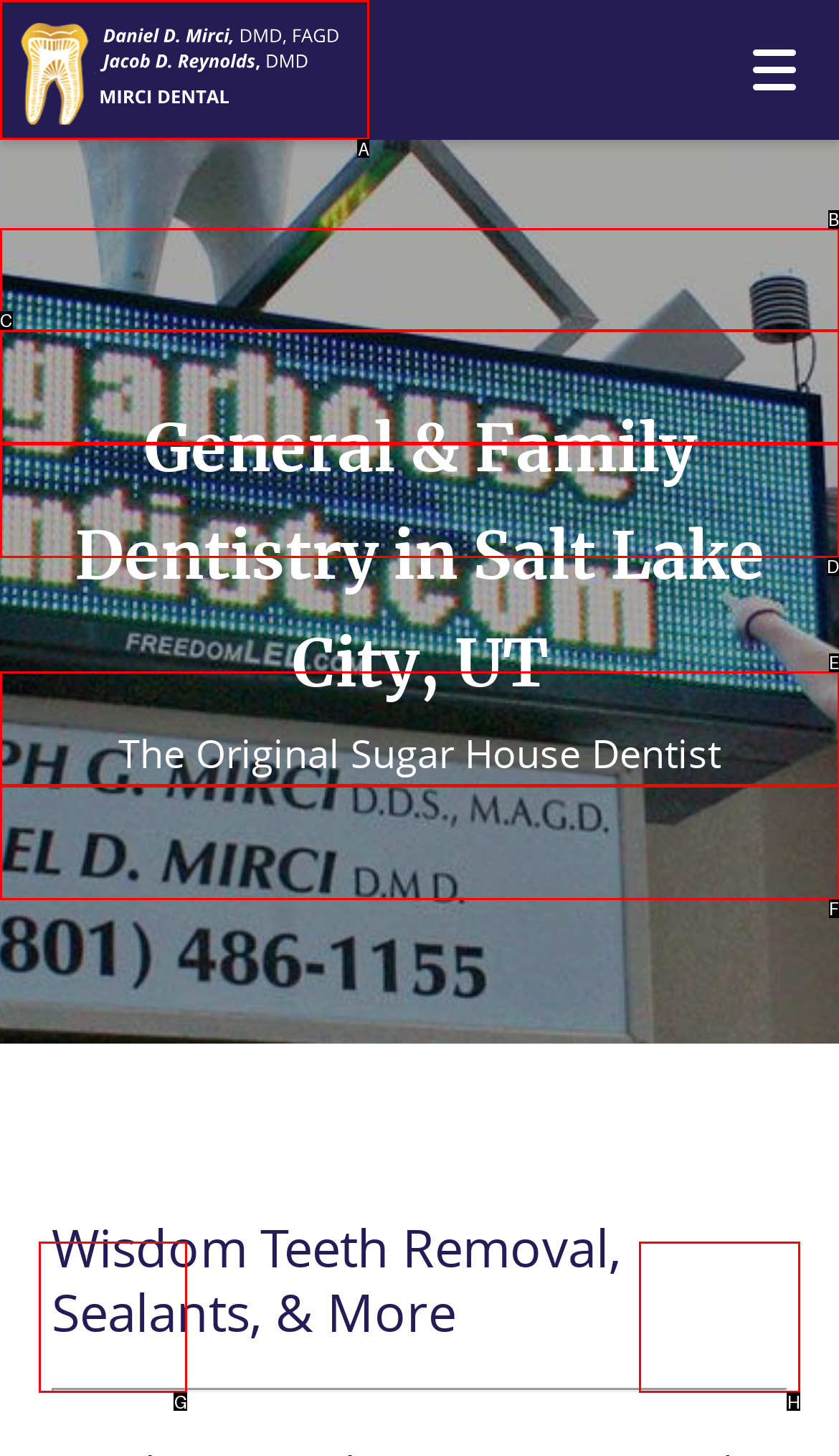Specify the letter of the UI element that should be clicked to achieve the following: Go to Home page
Provide the corresponding letter from the choices given.

None